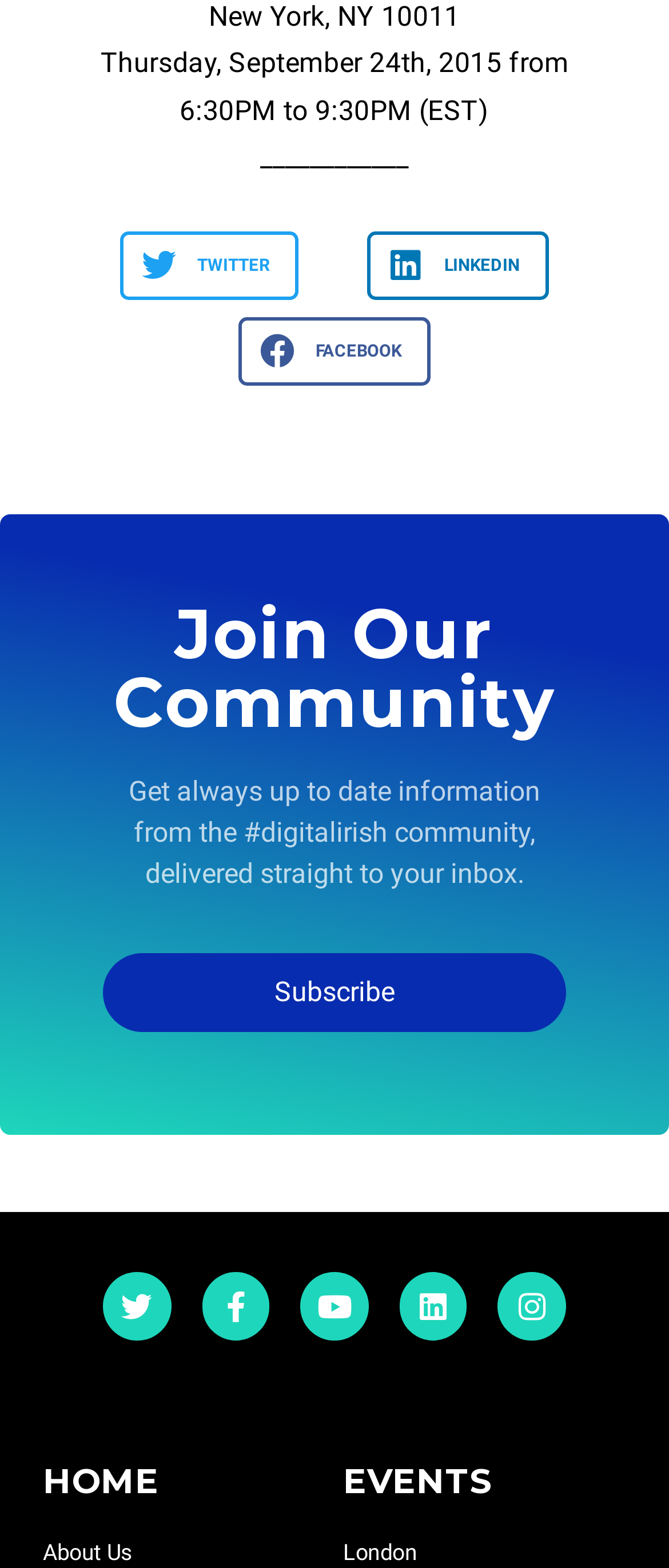Locate the bounding box coordinates of the segment that needs to be clicked to meet this instruction: "Visit our Facebook page".

[0.302, 0.812, 0.403, 0.855]